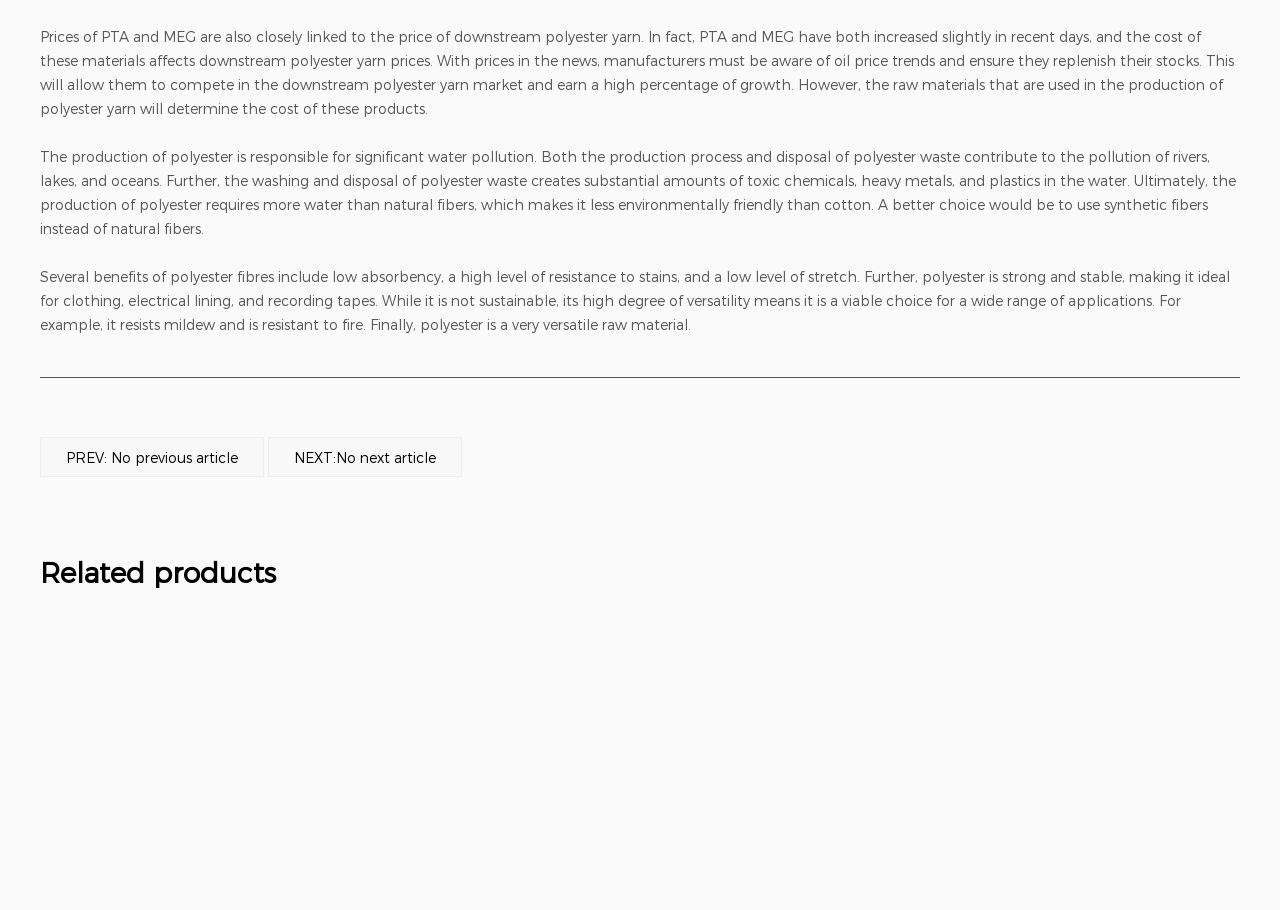Show the bounding box coordinates for the HTML element described as: "NEXT:No next article".

[0.209, 0.48, 0.361, 0.524]